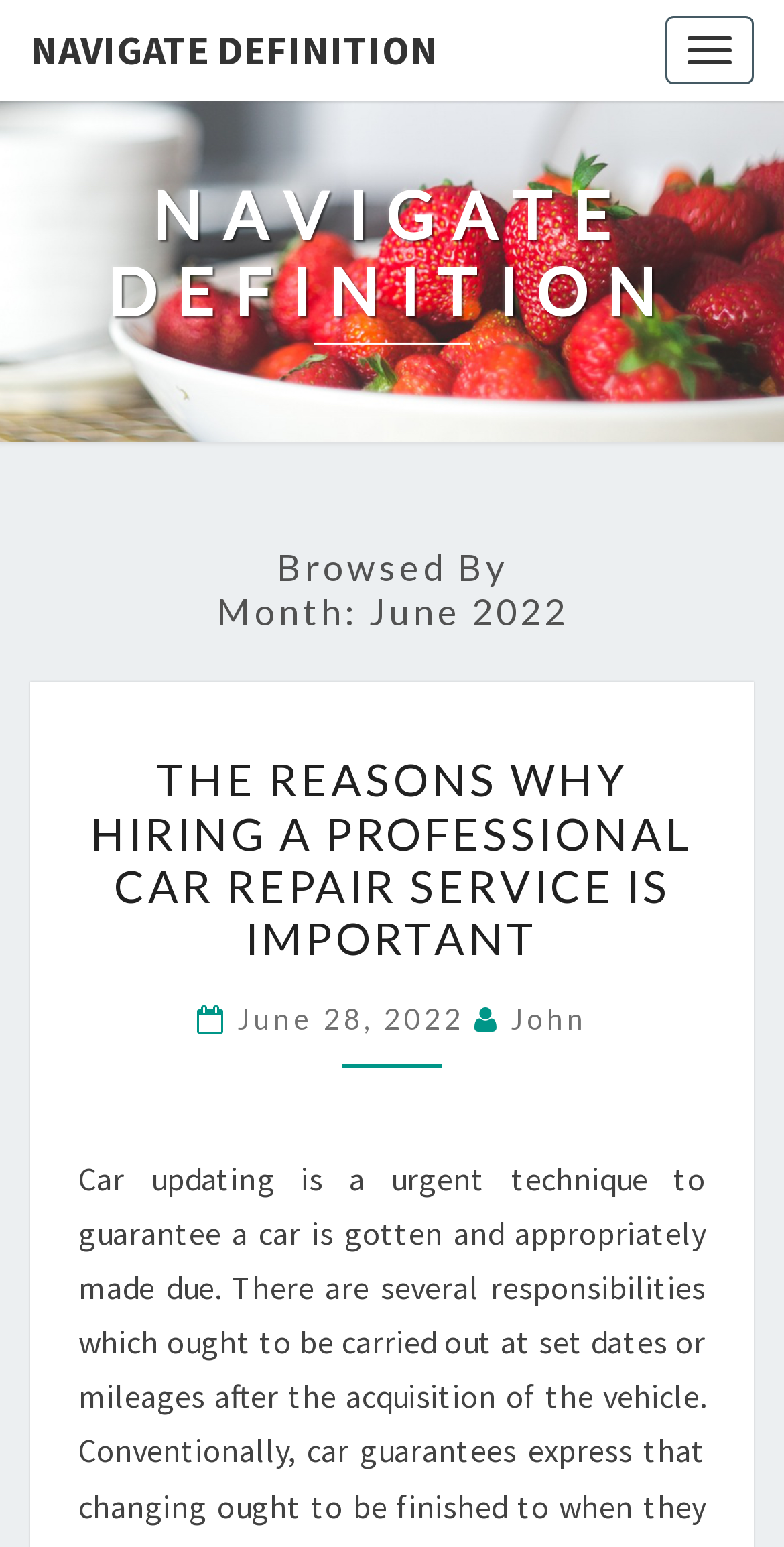What is the purpose of the button at the top right corner?
Using the image, give a concise answer in the form of a single word or short phrase.

Toggle navigation